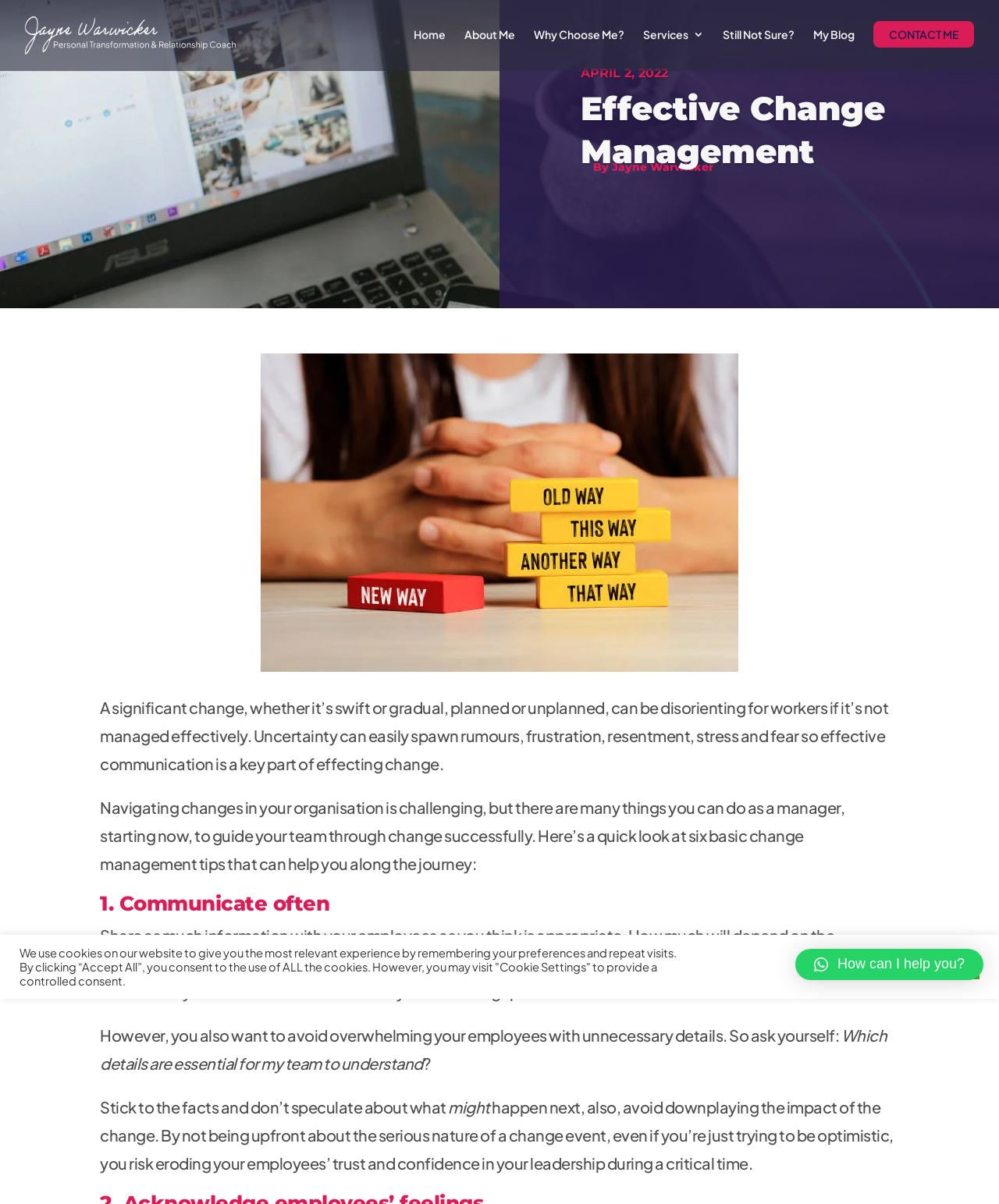Find the bounding box coordinates of the clickable element required to execute the following instruction: "Click the 'Home' link". Provide the coordinates as four float numbers between 0 and 1, i.e., [left, top, right, bottom].

[0.414, 0.024, 0.446, 0.054]